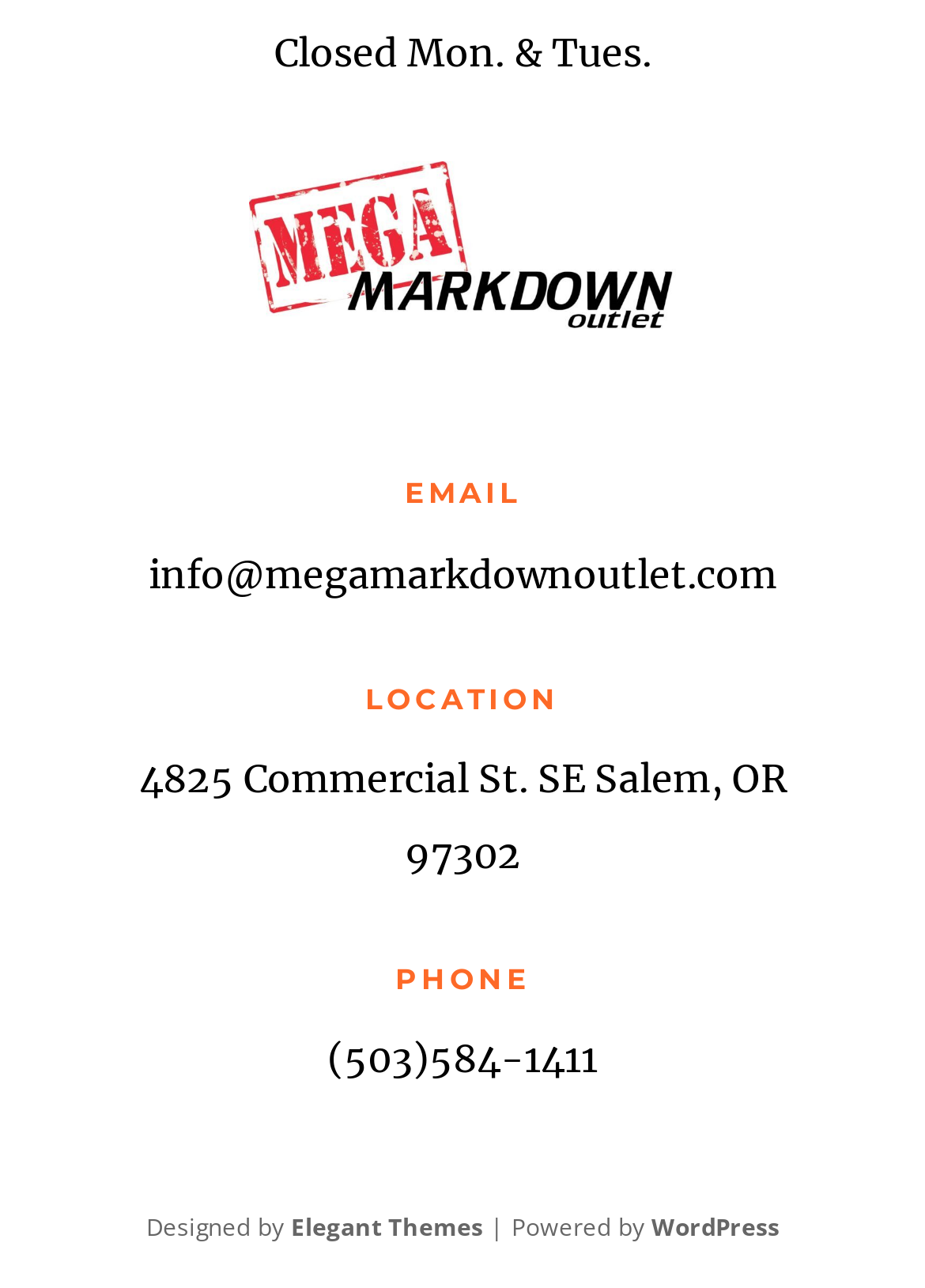Respond with a single word or phrase to the following question: What platform is the website powered by?

WordPress